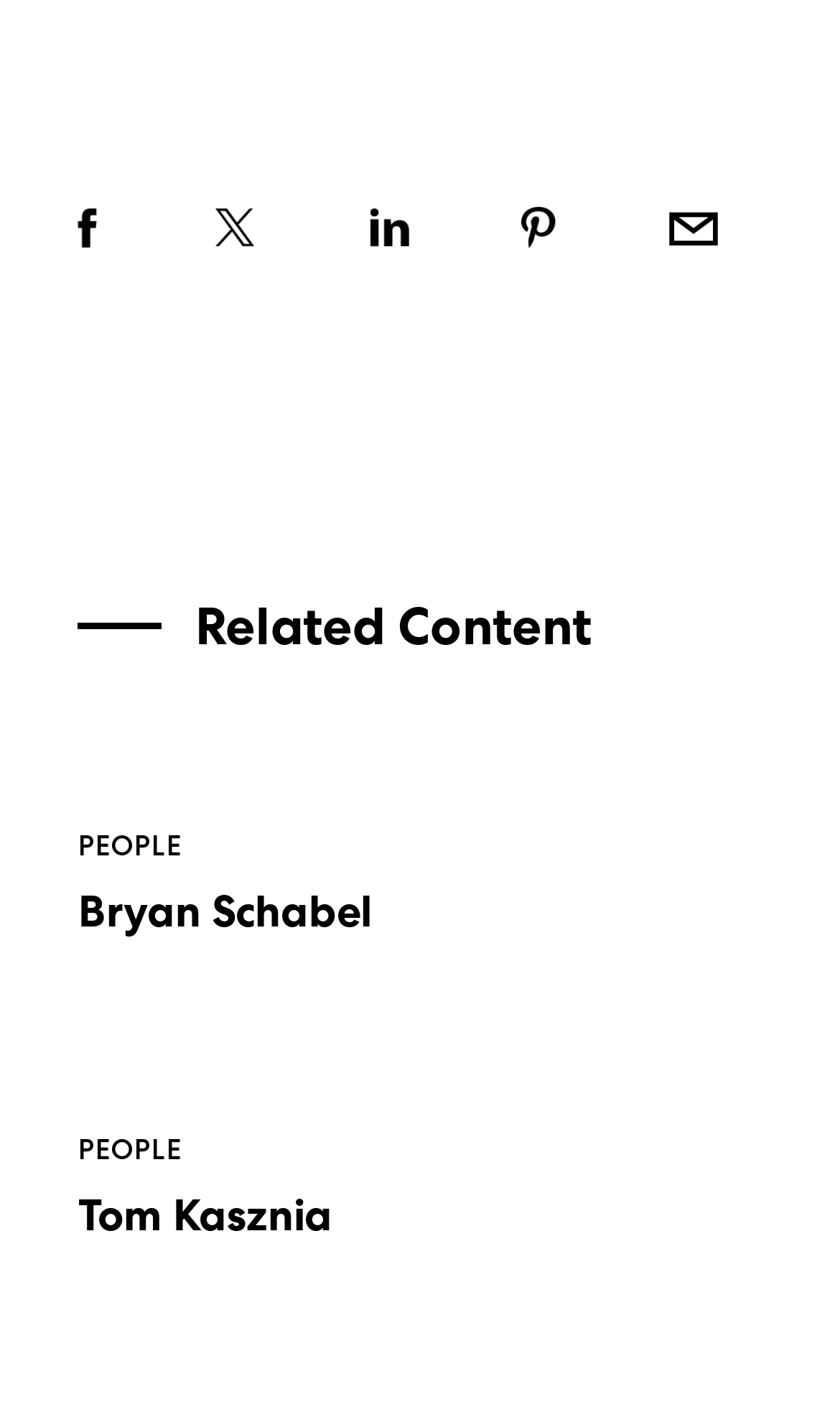Predict the bounding box of the UI element based on this description: "Email".

[0.796, 0.145, 0.857, 0.174]